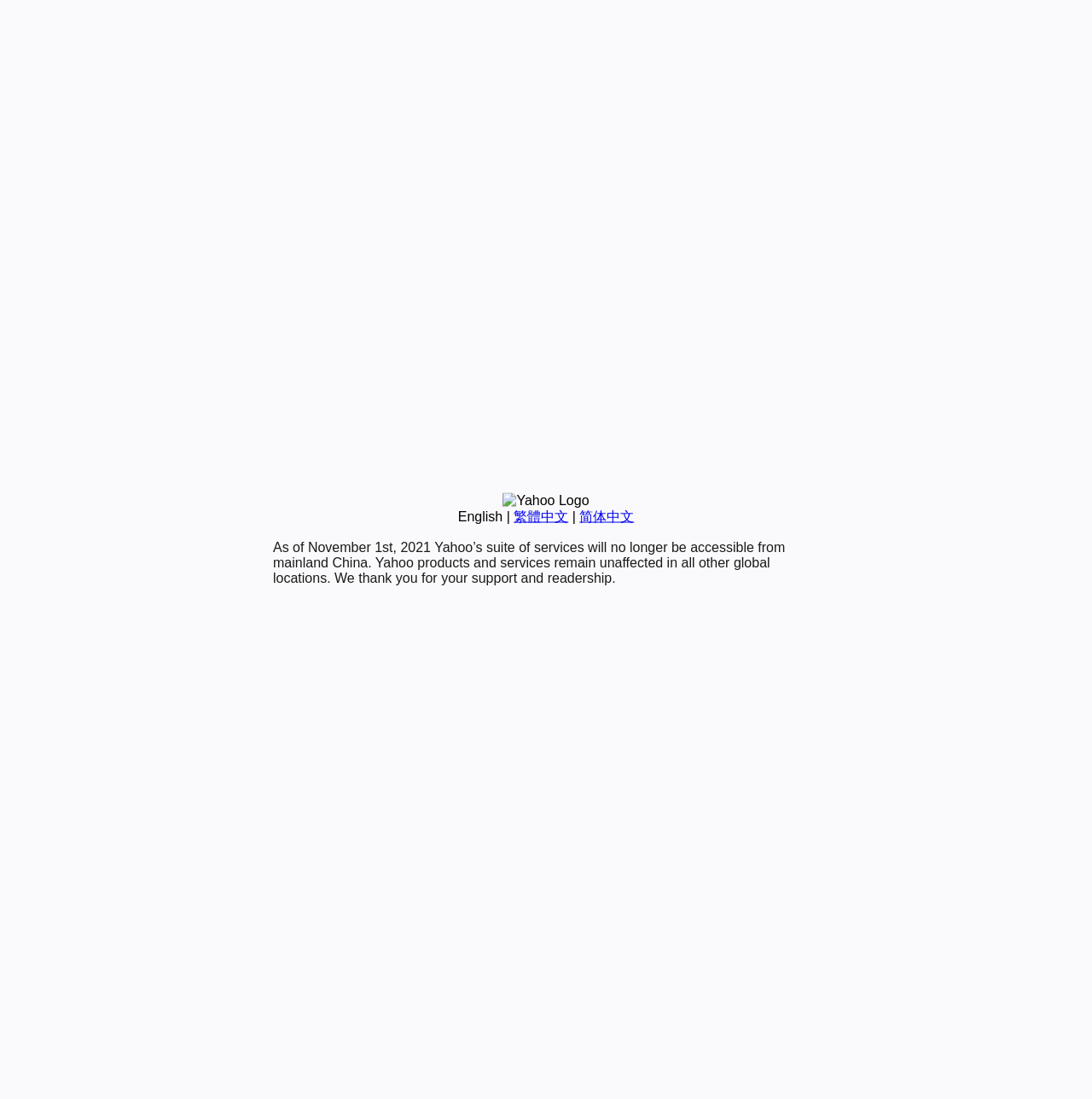Based on the element description English, identify the bounding box of the UI element in the given webpage screenshot. The coordinates should be in the format (top-left x, top-left y, bottom-right x, bottom-right y) and must be between 0 and 1.

[0.419, 0.463, 0.46, 0.476]